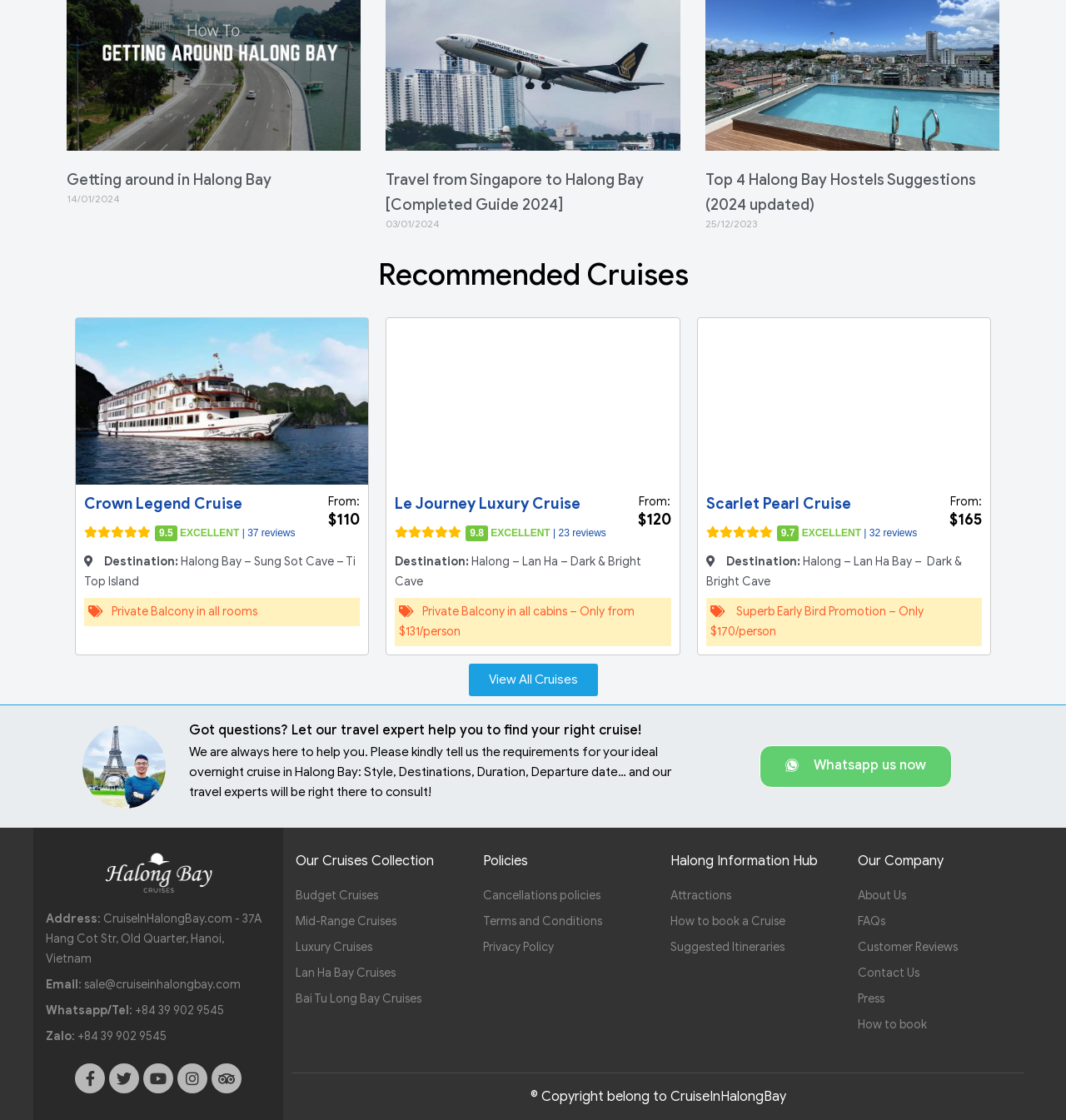What is the Whatsapp number of CruiseInHalongBay.com?
Please describe in detail the information shown in the image to answer the question.

I found the answer by looking at the 'Whatsapp/Tel' section at the bottom of the webpage, which states '+84 39 902 9545'.